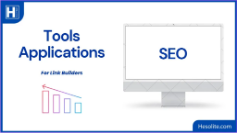Give a thorough description of the image, including any visible elements and their relationships.

The image titled "Tools and Applications for Link Builders" visually represents essential resources for those involved in link building within the realm of SEO (Search Engine Optimization). It features a stylized desktop monitor prominently displaying the word "SEO" in bold lettering, emphasizing the subject matter. To the left of the monitor, there are graphic elements illustrating a downward trend in bars, symbolizing data analytics or performance metrics that link builders might monitor. The overall design is clean and modern, reflecting a professional approach to digital marketing. The image serves as a visual aid accompanying a discussion on the top tools vital for enhancing link-building strategies, catering specifically to professionals seeking to optimize their SEO efforts.